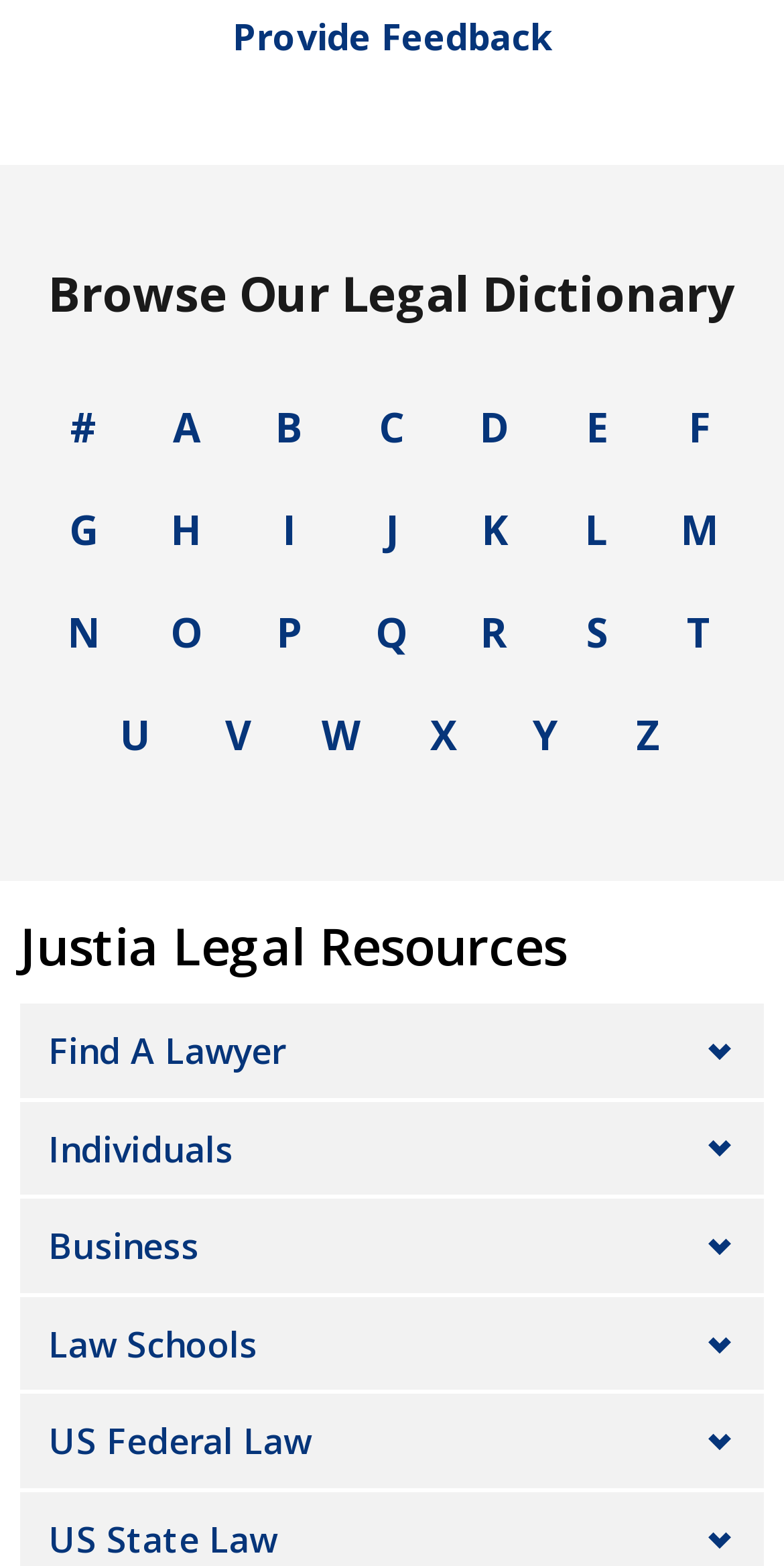Pinpoint the bounding box coordinates of the area that must be clicked to complete this instruction: "Explore US Federal Law".

[0.062, 0.905, 0.397, 0.935]